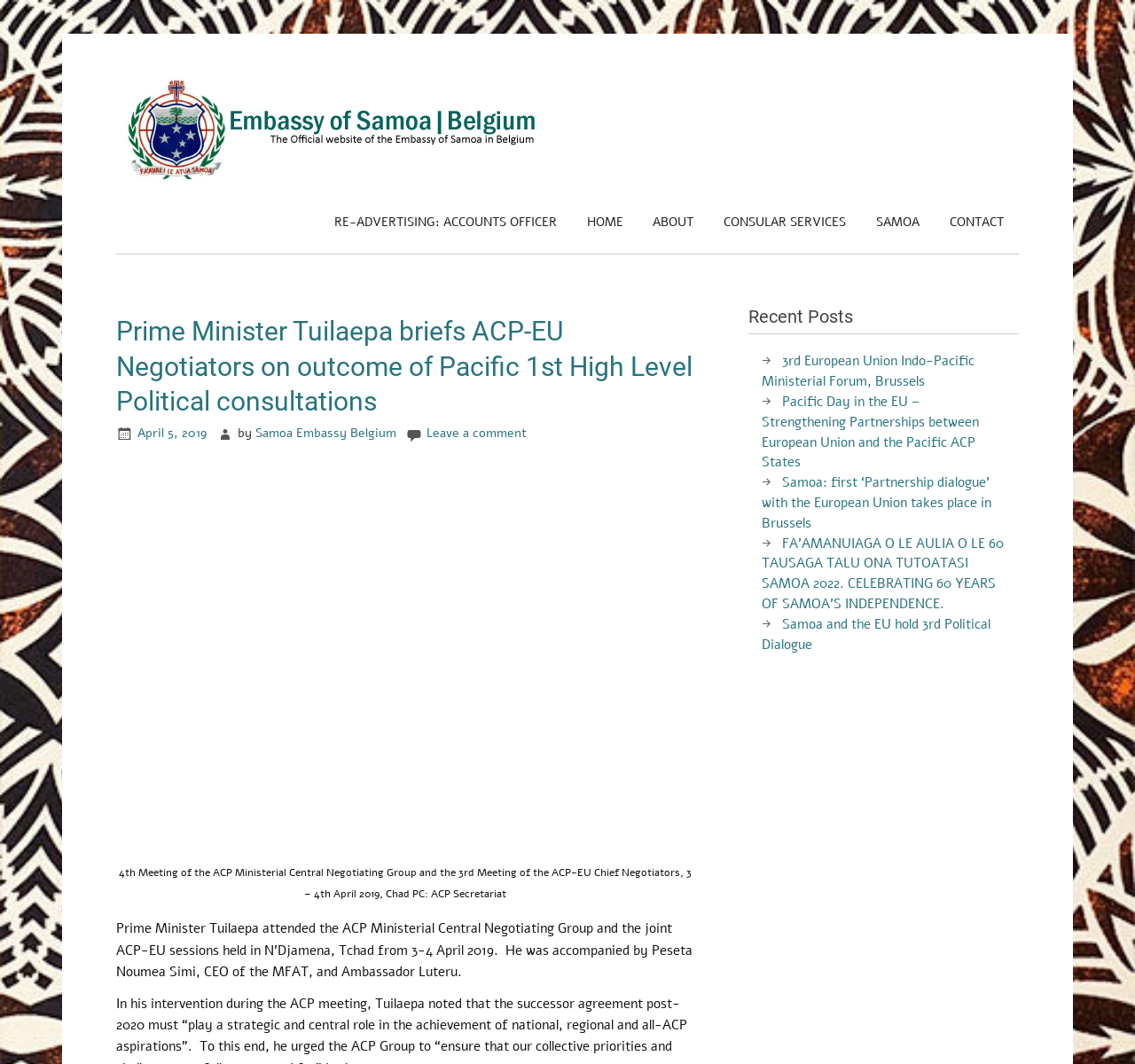Please find the bounding box coordinates of the element's region to be clicked to carry out this instruction: "Click the 'Logo' link".

[0.102, 0.157, 0.493, 0.174]